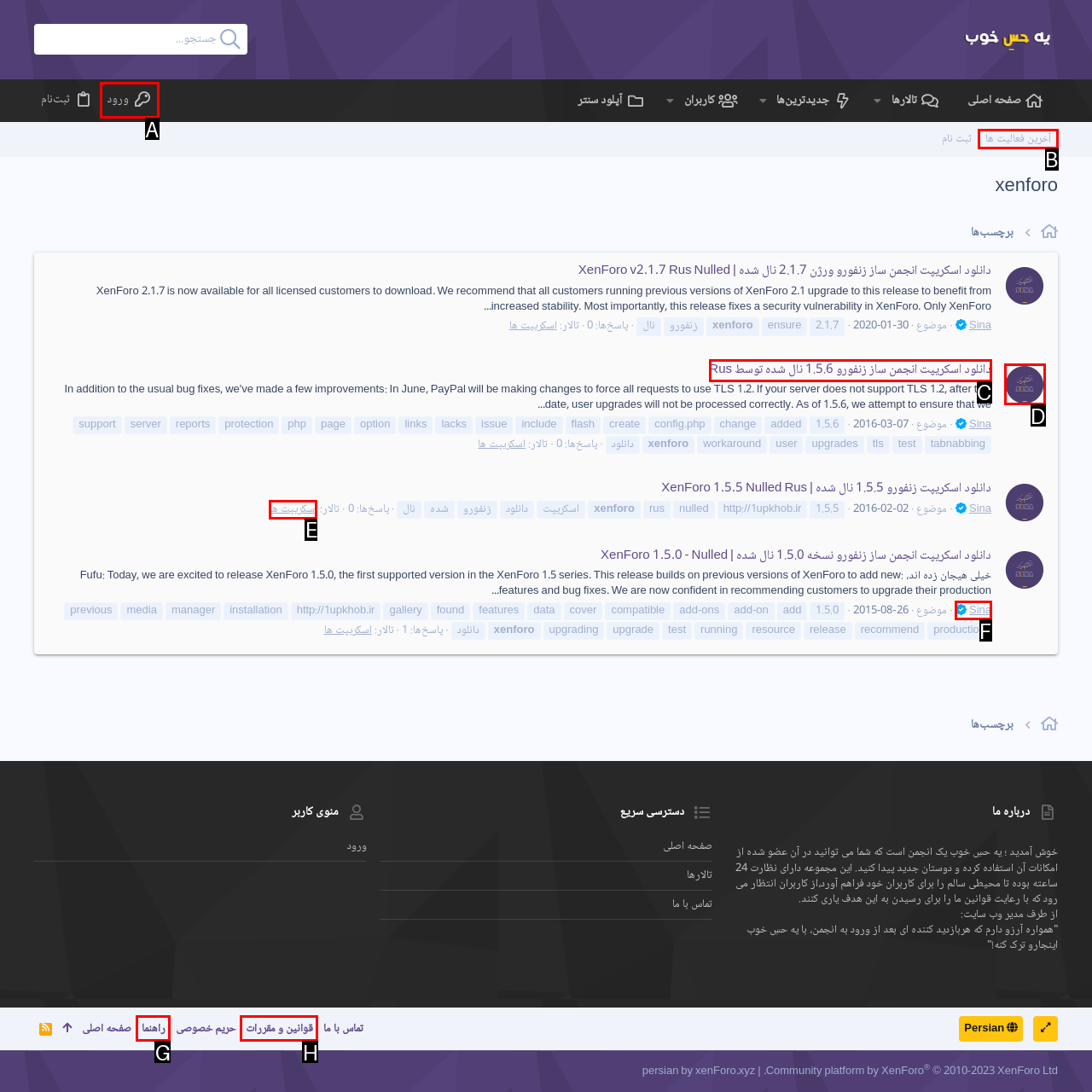Select the letter of the UI element you need to click to complete this task: view latest activities.

B